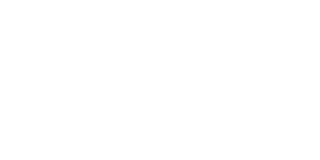Answer the question below with a single word or a brief phrase: 
What type of programs does the orthodontics clinic support?

Youth leagues and sports events